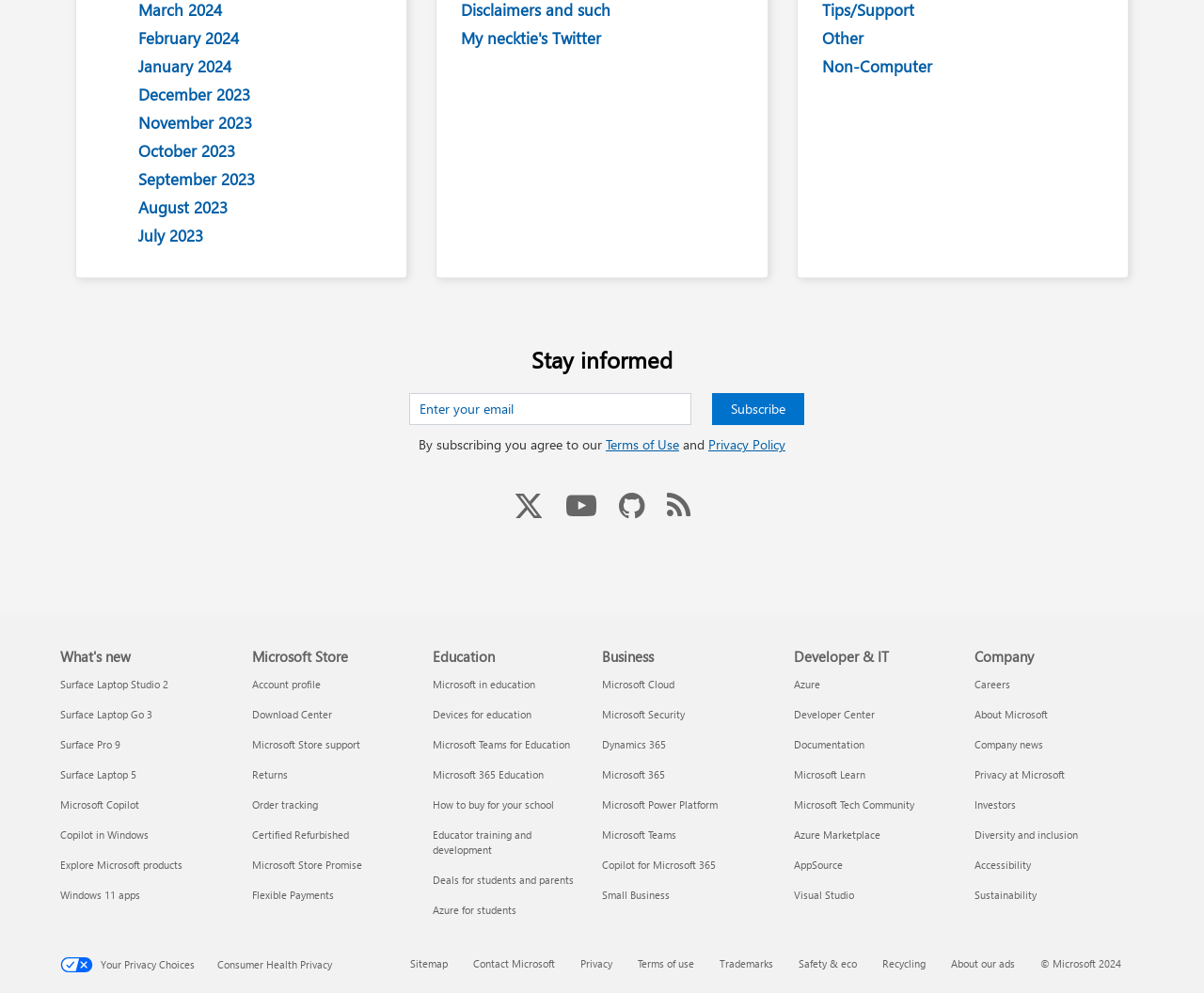Find the bounding box coordinates of the clickable area required to complete the following action: "View Microsoft in education".

[0.359, 0.682, 0.445, 0.696]